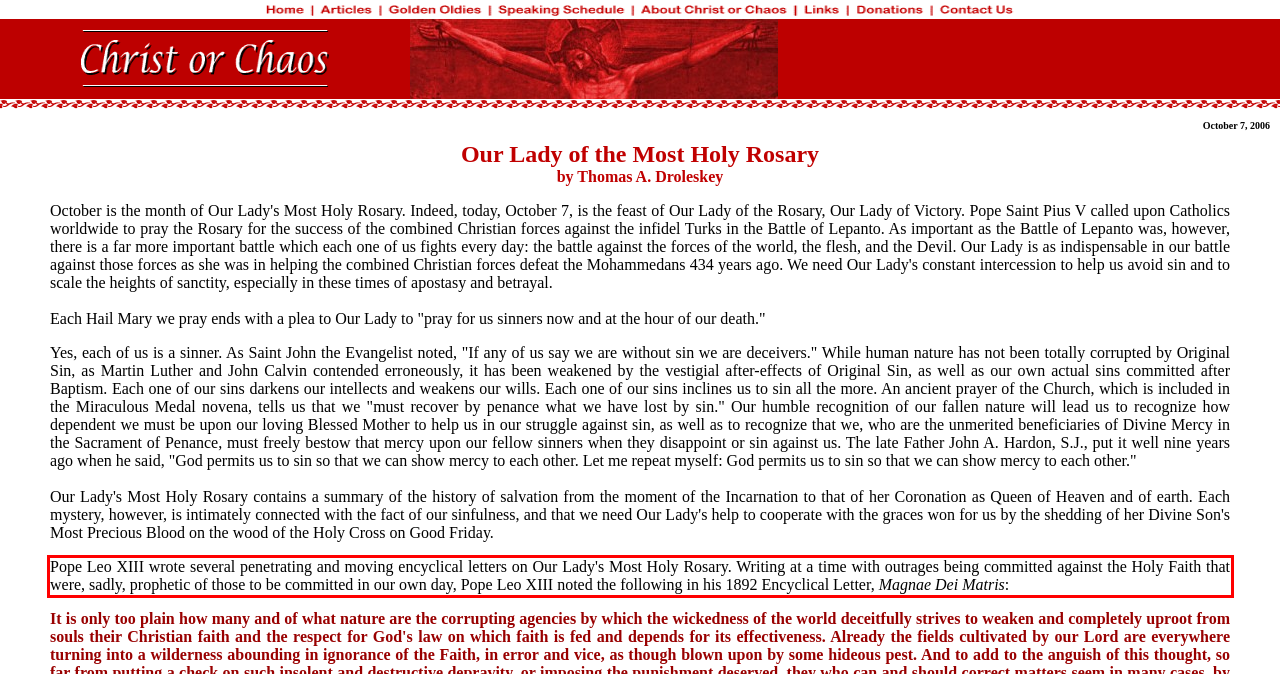From the provided screenshot, extract the text content that is enclosed within the red bounding box.

Pope Leo XIII wrote several penetrating and moving encyclical letters on Our Lady's Most Holy Rosary. Writing at a time with outrages being committed against the Holy Faith that were, sadly, prophetic of those to be committed in our own day, Pope Leo XIII noted the following in his 1892 Encyclical Letter, Magnae Dei Matris: